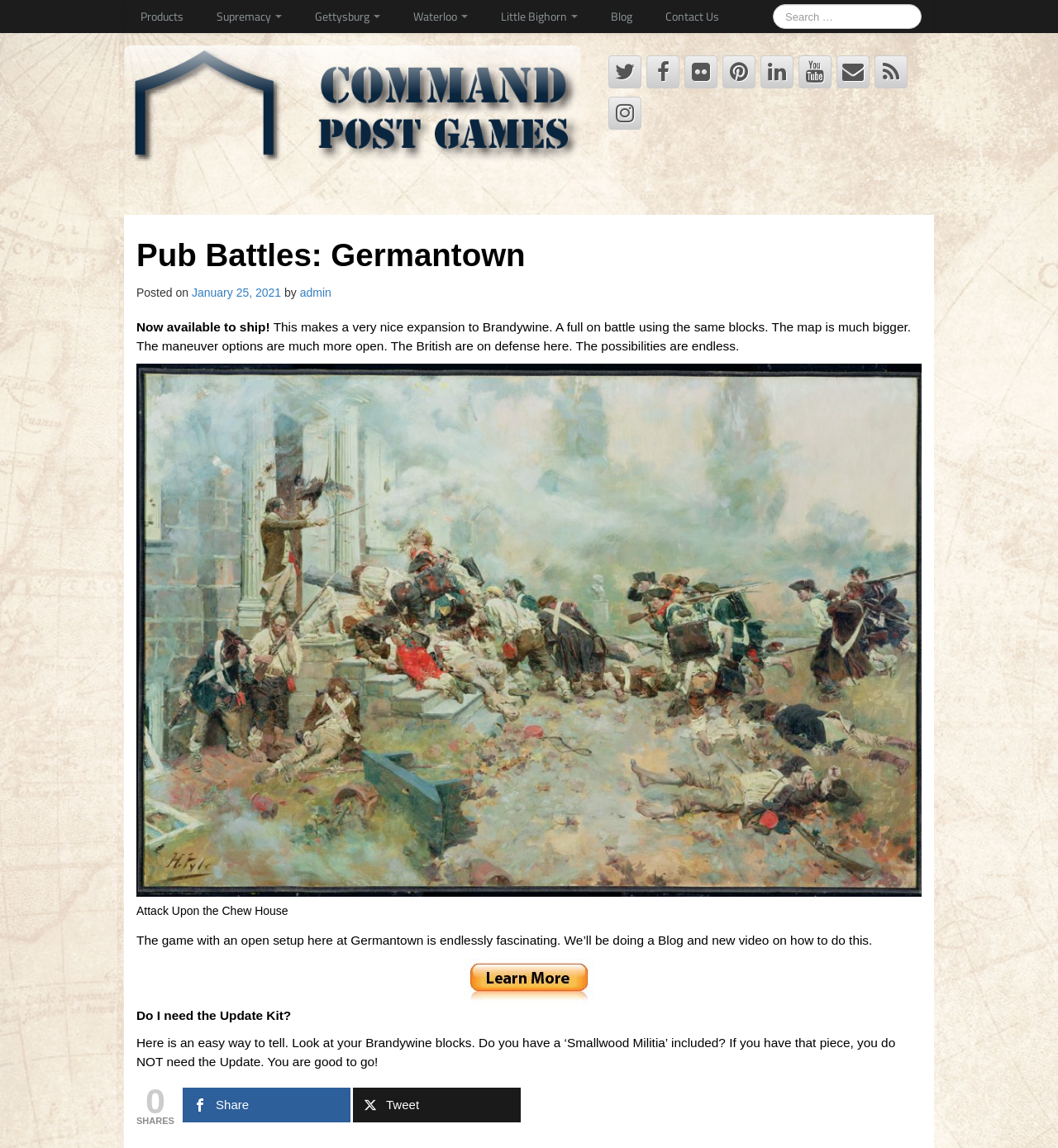Kindly provide the bounding box coordinates of the section you need to click on to fulfill the given instruction: "Search for products".

[0.73, 0.004, 0.871, 0.025]